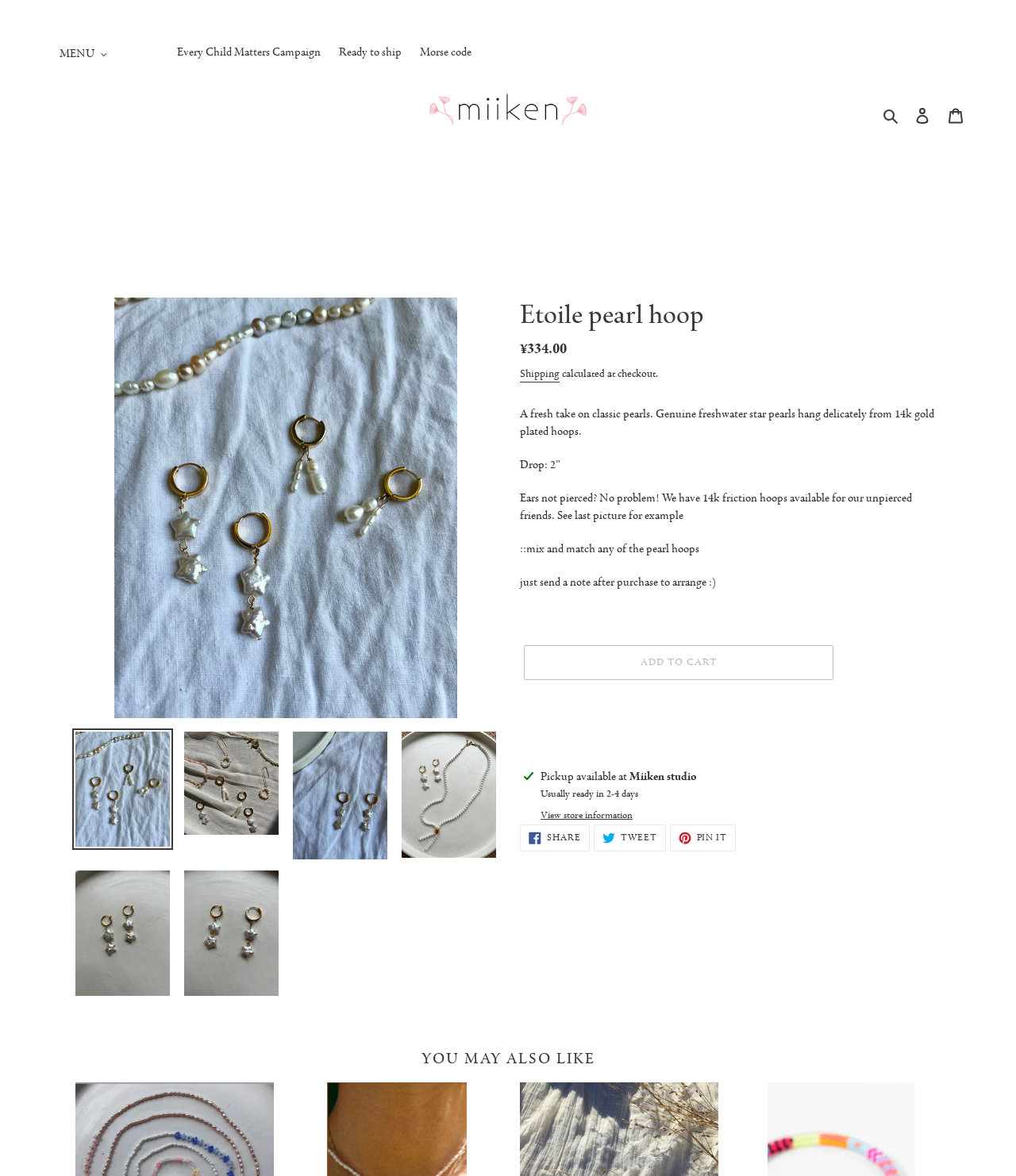How many images are available for the product?
Relying on the image, give a concise answer in one word or a brief phrase.

5